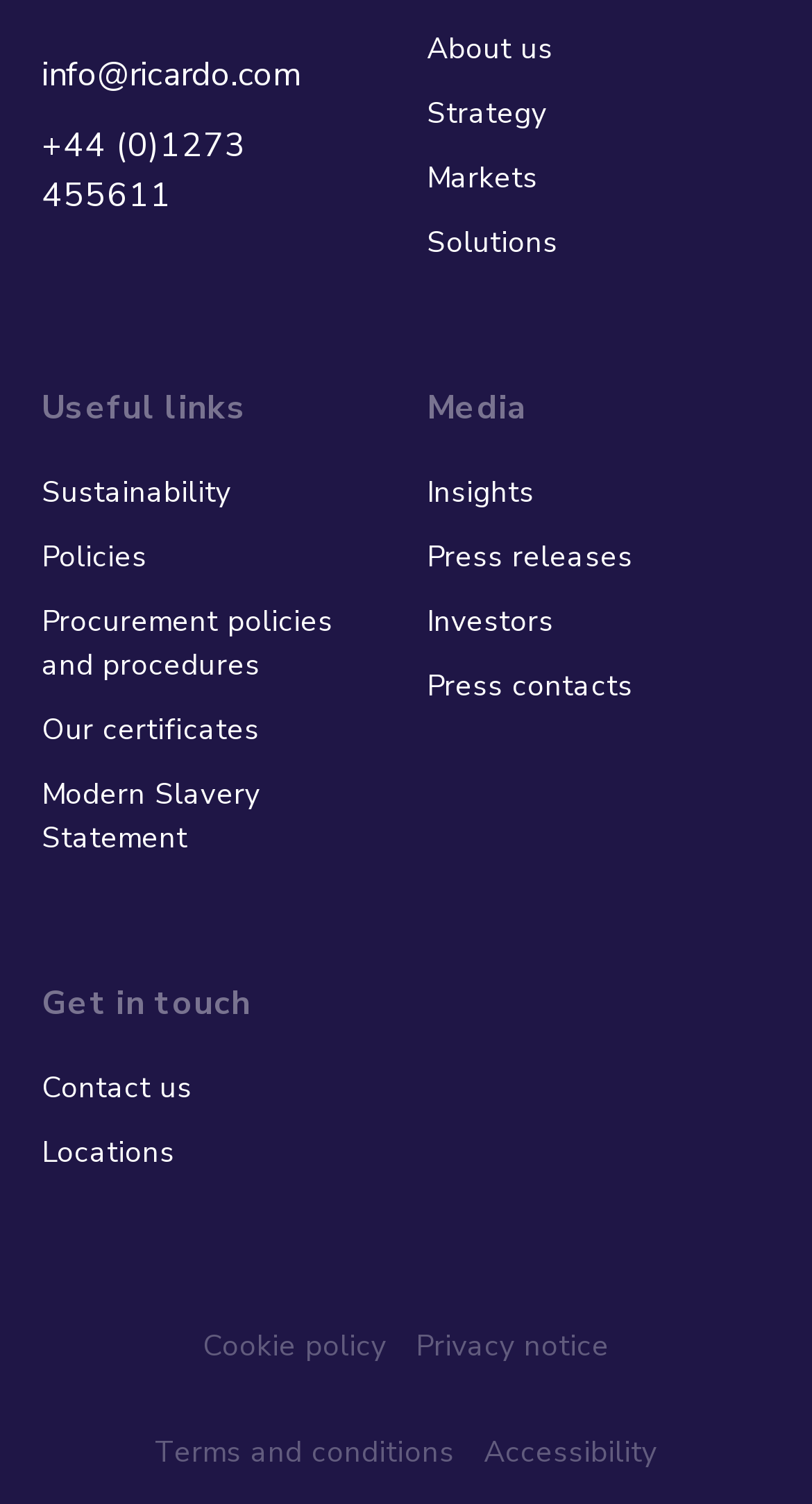What social media platform has a white logo?
Provide a one-word or short-phrase answer based on the image.

LinkedIn